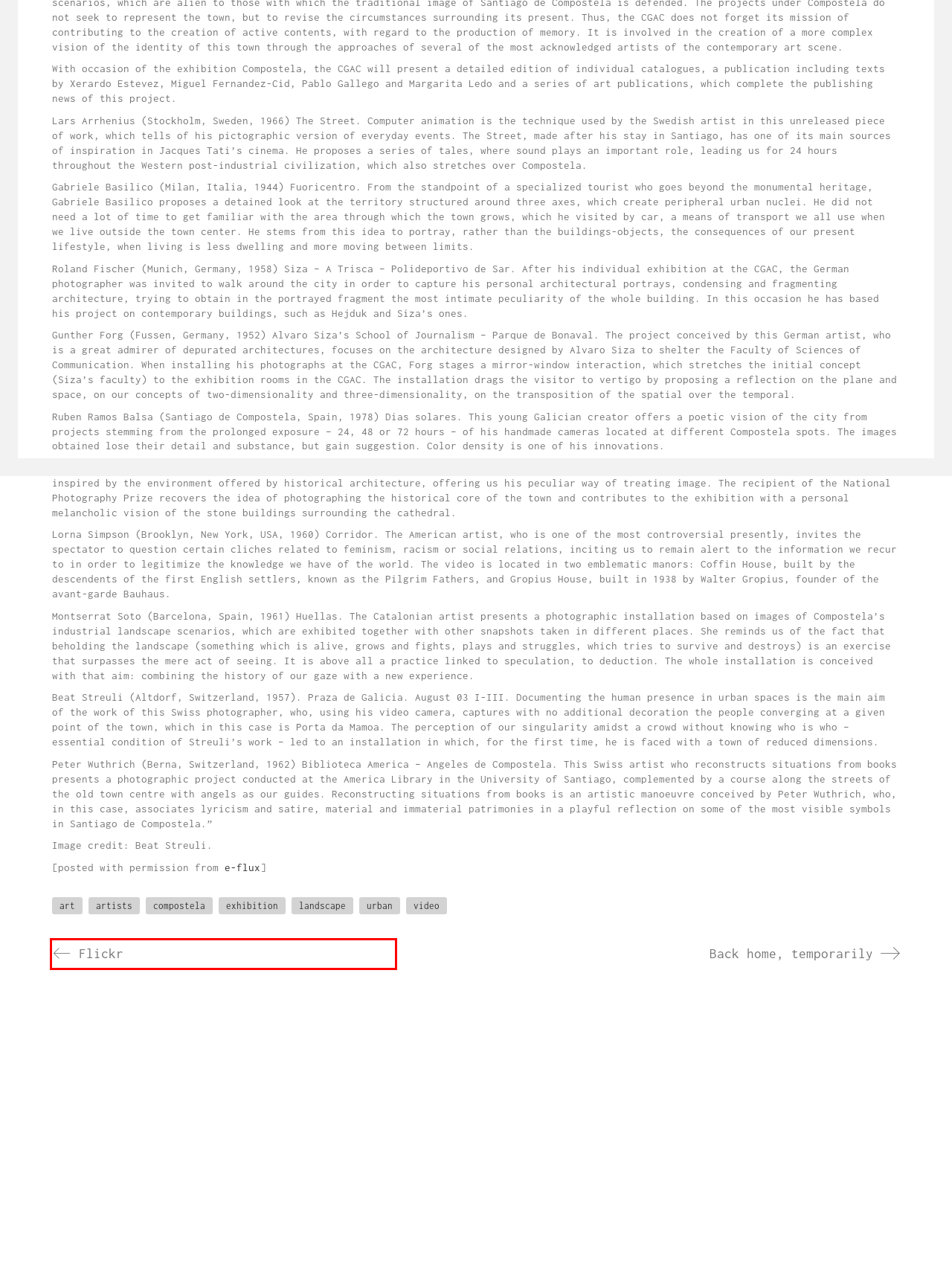Given a screenshot of a webpage with a red bounding box around a UI element, please identify the most appropriate webpage description that matches the new webpage after you click on the element. Here are the candidates:
A. artists – Emily Chang – Designer
B. Flickr – Emily Chang – Designer
C. e-flux
D. art – Emily Chang – Designer
E. Back home, temporarily – Emily Chang – Designer
F. compostela – Emily Chang – Designer
G. exhibition – Emily Chang – Designer
H. urban – Emily Chang – Designer

B